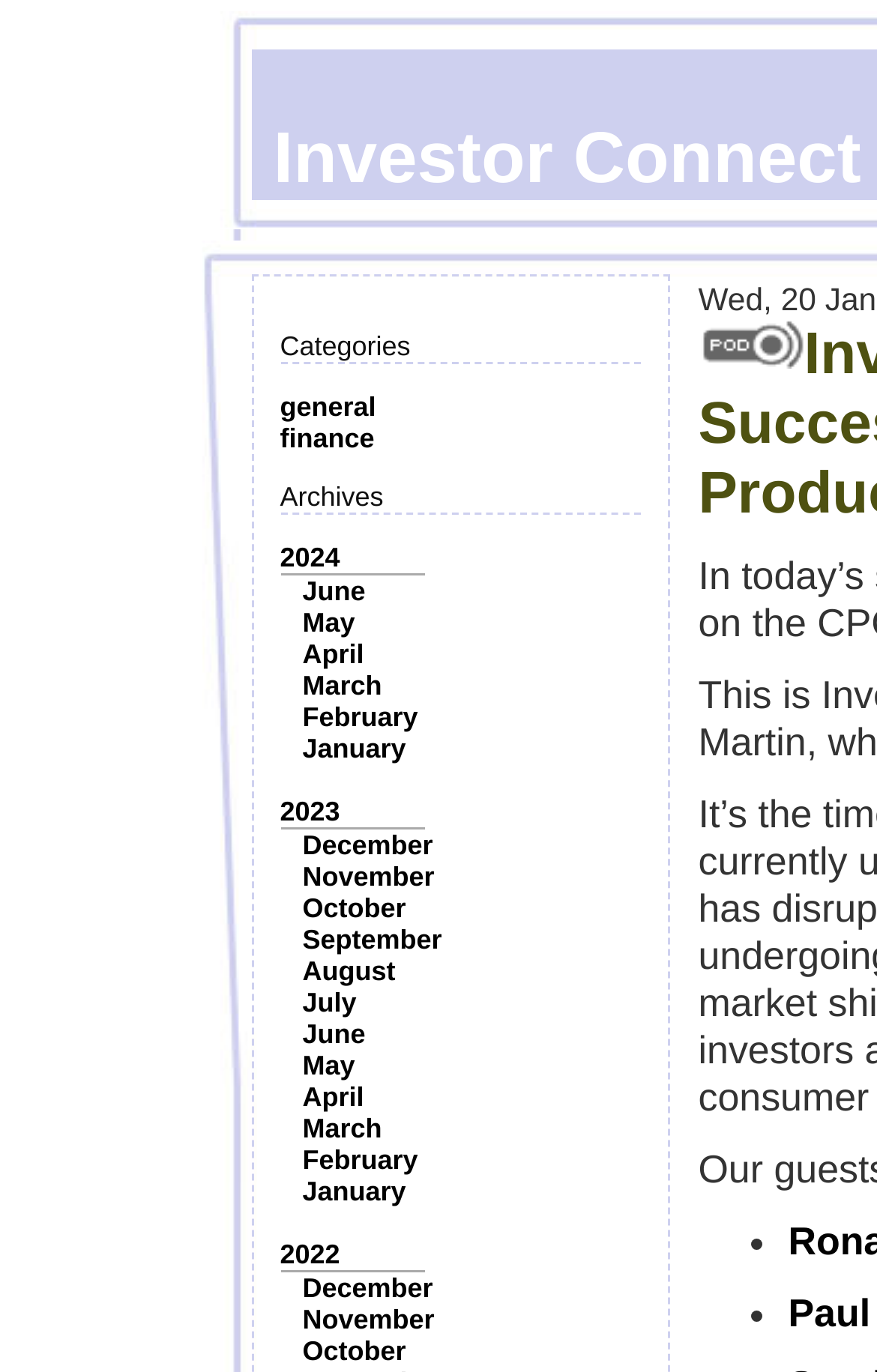Provide a one-word or one-phrase answer to the question:
What is the most recent year of archives?

2024